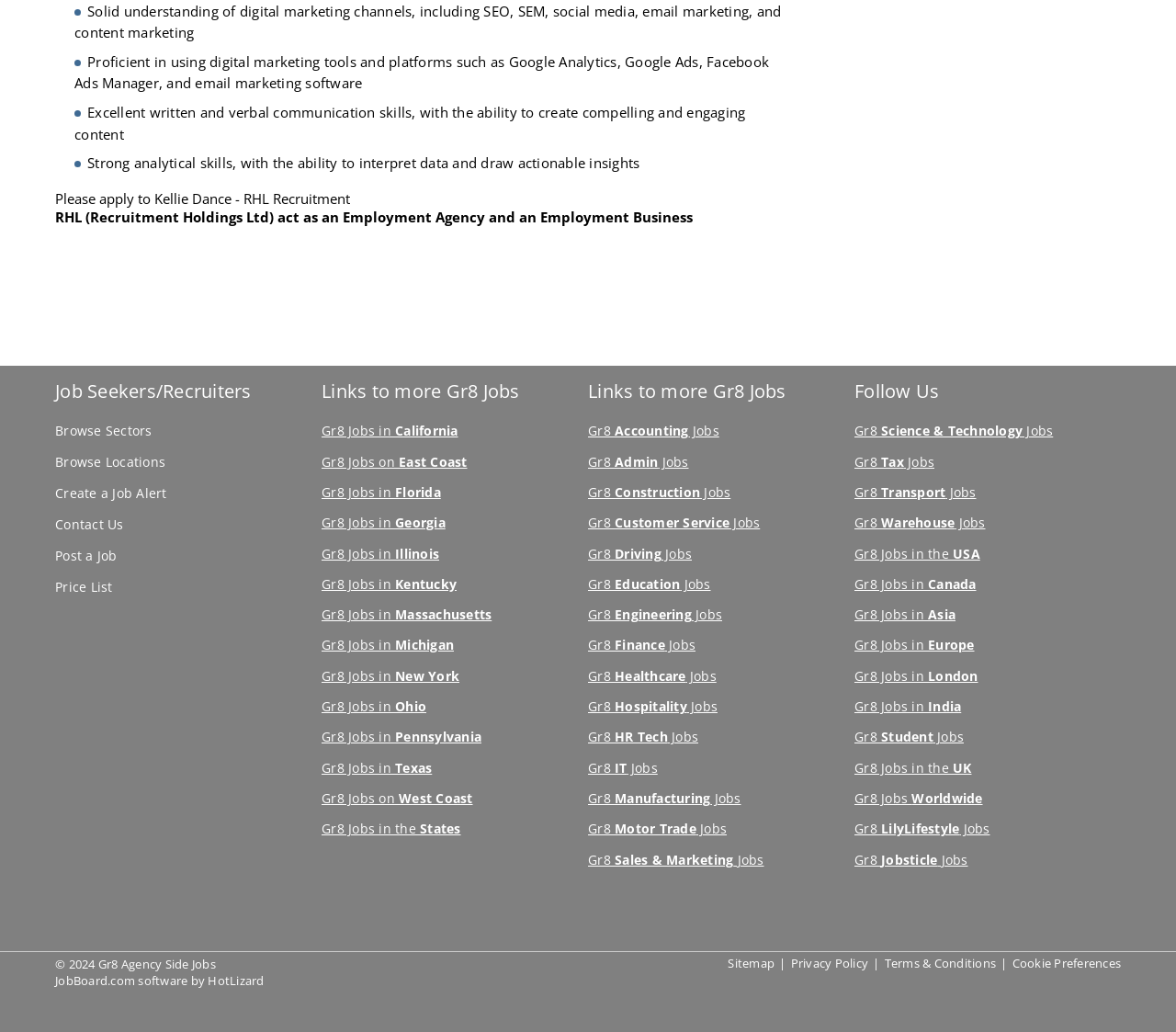What is the company name mentioned in the webpage?
Using the image, provide a concise answer in one word or a short phrase.

RHL Recruitment